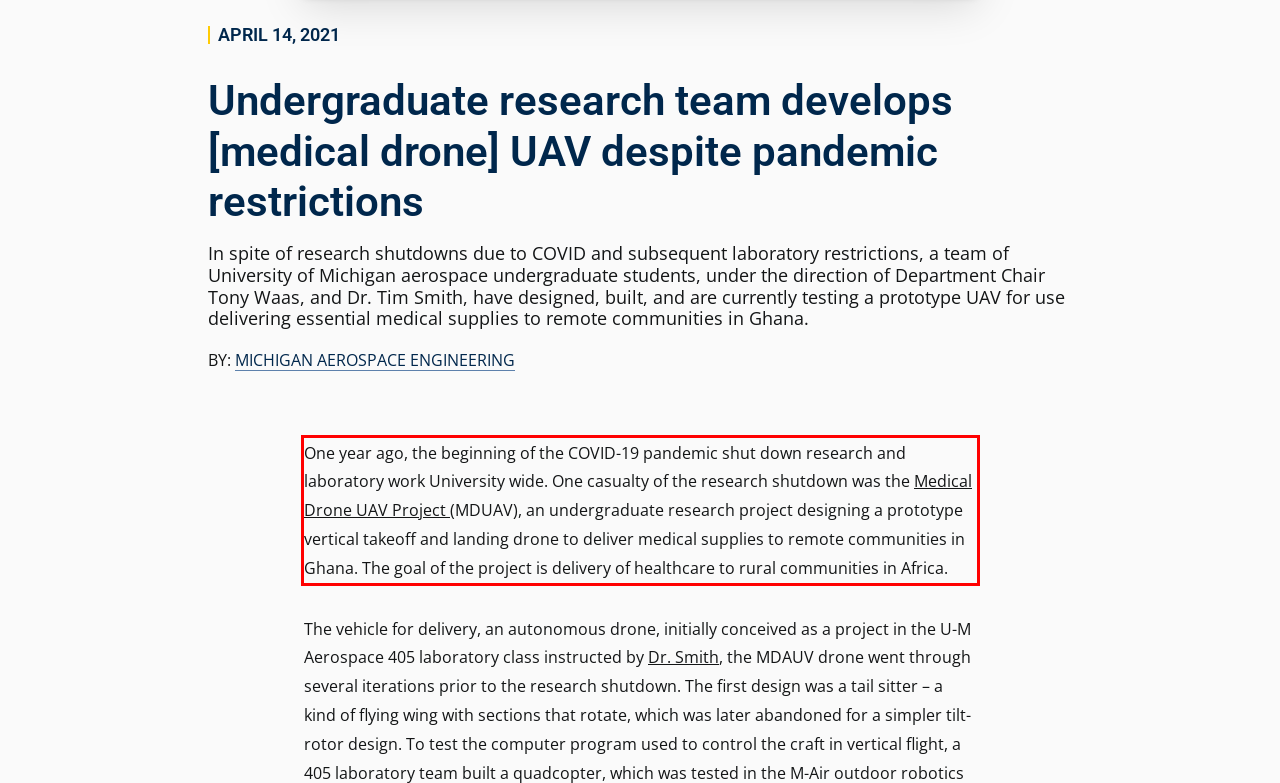Using the provided webpage screenshot, recognize the text content in the area marked by the red bounding box.

One year ago, the beginning of the COVID-19 pandemic shut down research and laboratory work University wide. One casualty of the research shutdown was the Medical Drone UAV Project (MDUAV), an undergraduate research project designing a prototype vertical takeoff and landing drone to deliver medical supplies to remote communities in Ghana. The goal of the project is delivery of healthcare to rural communities in Africa.